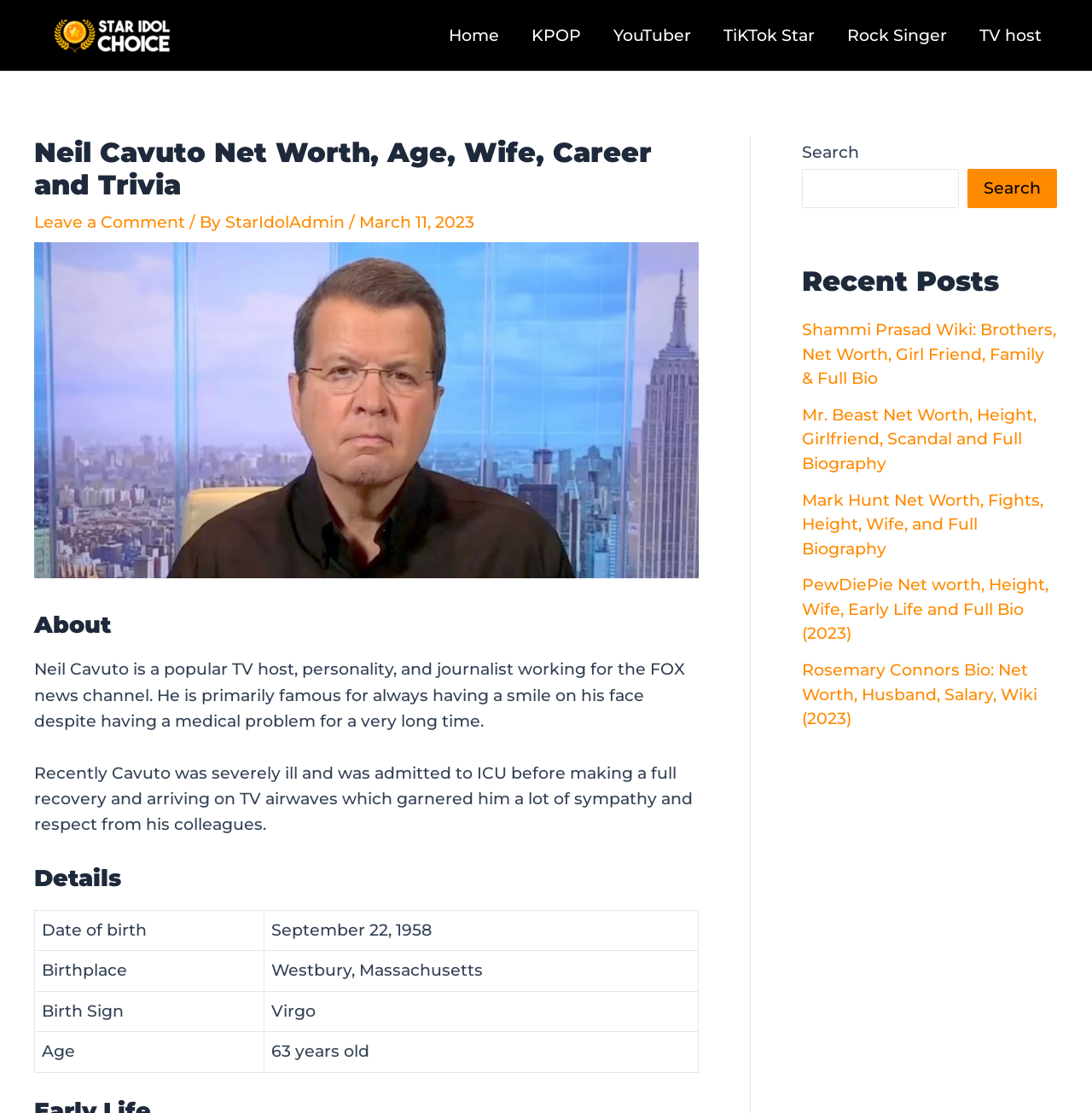What is the purpose of the search box?
Based on the visual information, provide a detailed and comprehensive answer.

The search box is located at the top-right corner of the webpage, and it has a placeholder text 'Search'. This suggests that the search box is intended for users to search for content within the website.